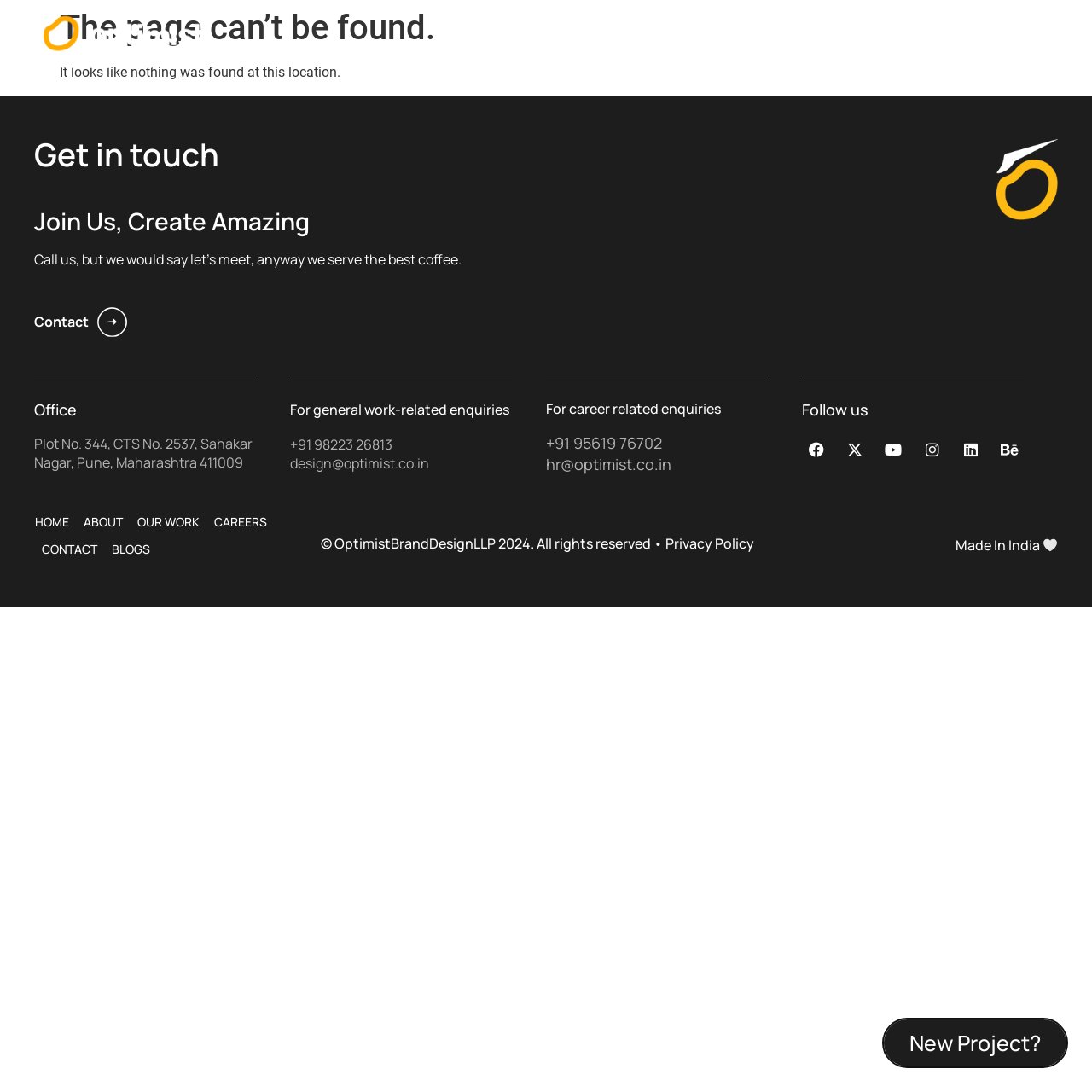Provide the bounding box coordinates, formatted as (top-left x, top-left y, bottom-right x, bottom-right y), with all values being floating point numbers between 0 and 1. Identify the bounding box of the UI element that matches the description: Menu

[0.889, 0.034, 0.96, 0.049]